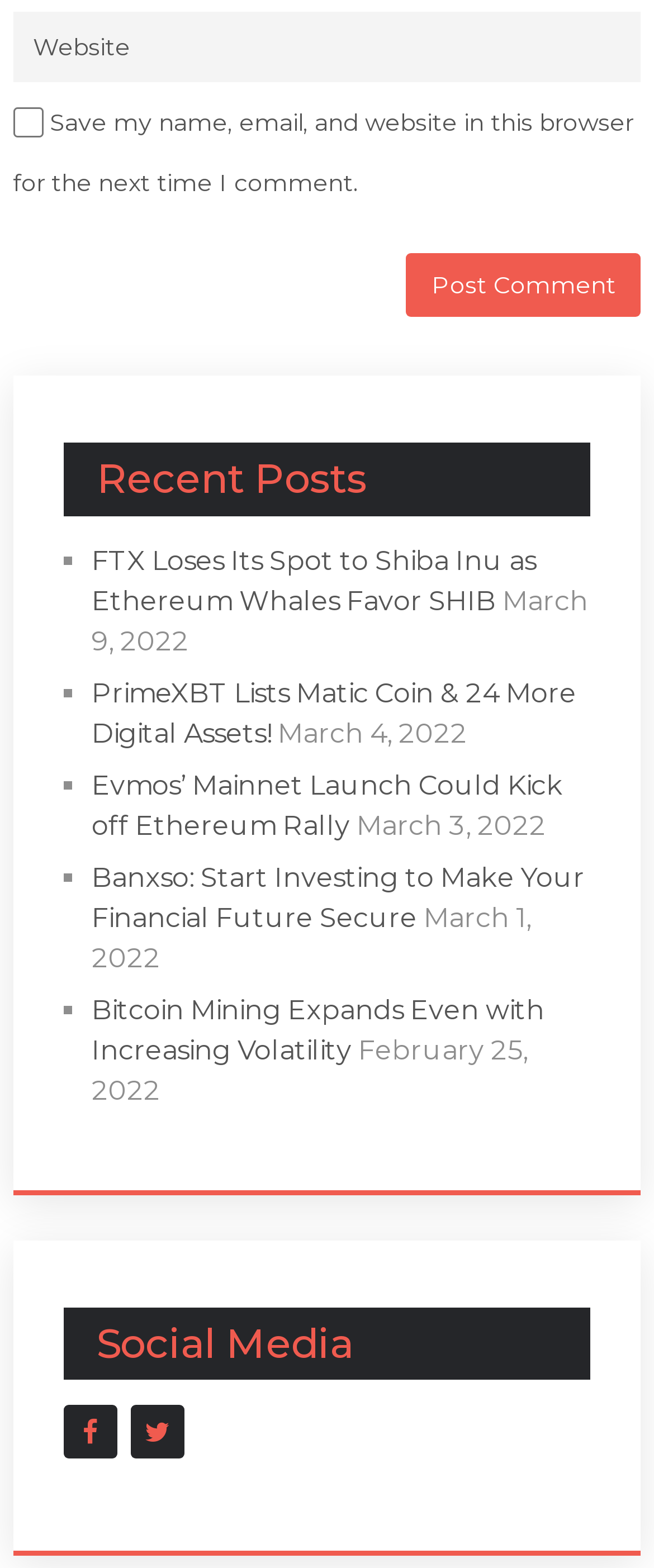How many social media links are there?
Based on the image, respond with a single word or phrase.

2